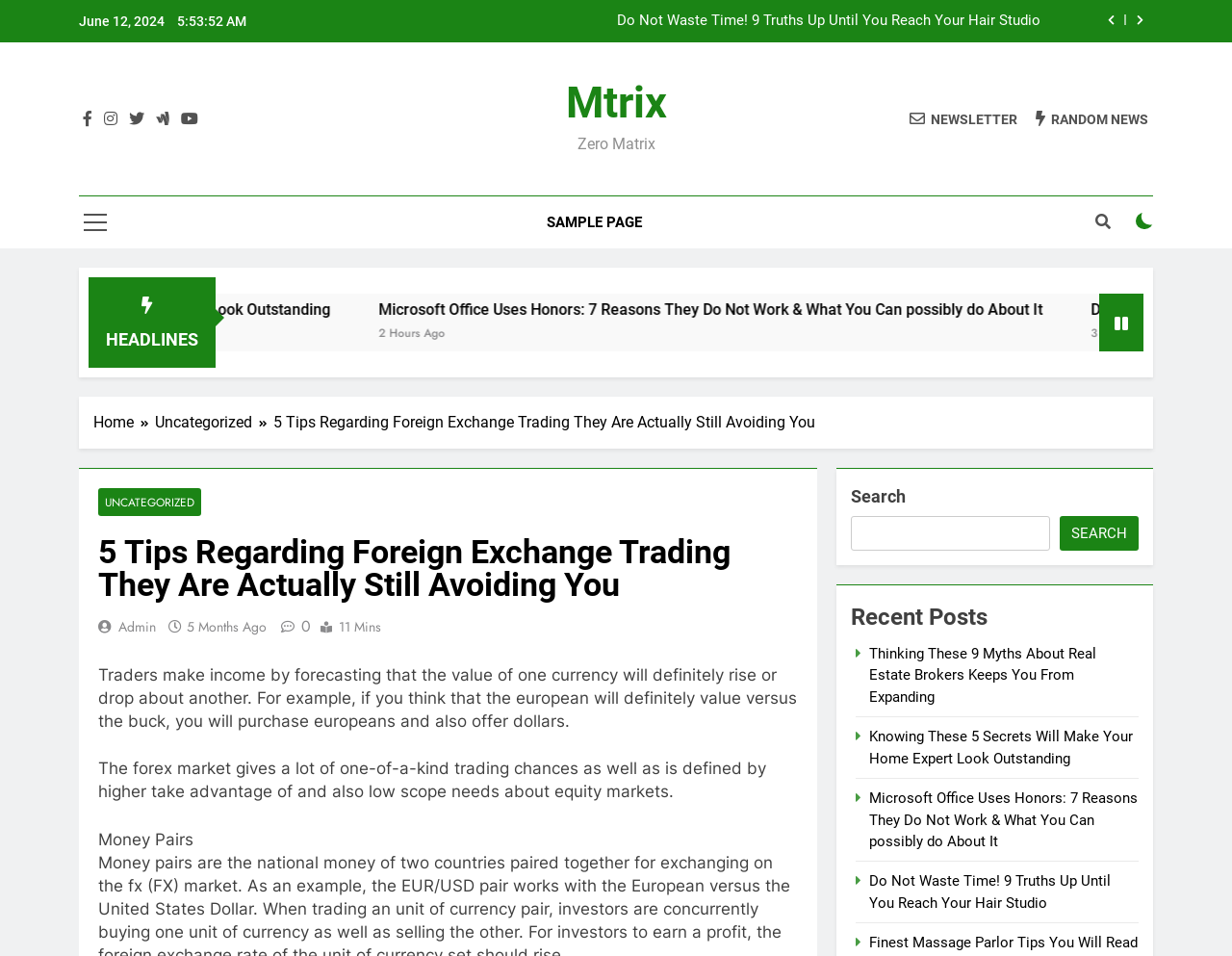Please determine the main heading text of this webpage.

5 Tips Regarding Foreign Exchange Trading They Are Actually Still Avoiding You